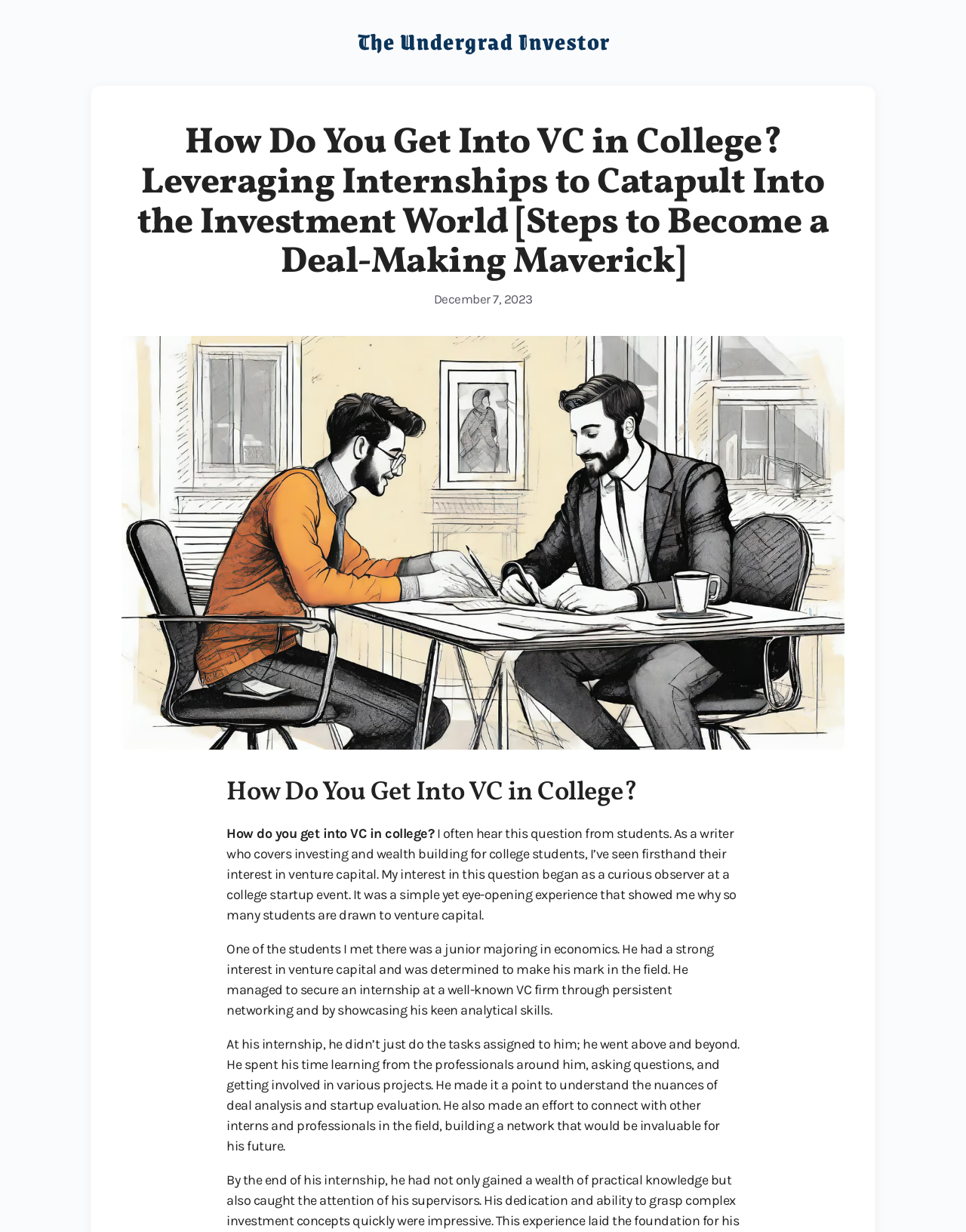Illustrate the webpage's structure and main components comprehensively.

The webpage appears to be a blog post or article discussing how to get into venture capital (VC) in college. At the top of the page, there is a banner with the site's name. Below the banner, there is a large header that spans almost the entire width of the page, containing the title of the article, "How Do You Get Into VC in College? Leveraging Internships to Catapult Into the Investment World [Steps to Become a Deal-Making Maverick]". 

To the right of the title, there is a timestamp indicating that the article was published on December 7, 2023. 

Further down the page, there is a smaller header that reads "How Do You Get Into VC in College?" followed by a series of paragraphs. The first paragraph introduces the topic, explaining that the author, a writer who covers investing and wealth building for college students, has seen firsthand the interest of students in venture capital. 

The subsequent paragraphs tell the story of a junior majoring in economics who secured an internship at a well-known VC firm and made the most of the opportunity by learning from professionals, asking questions, and building a network. The text is arranged in a single column, with each paragraph flowing into the next without any clear separation.